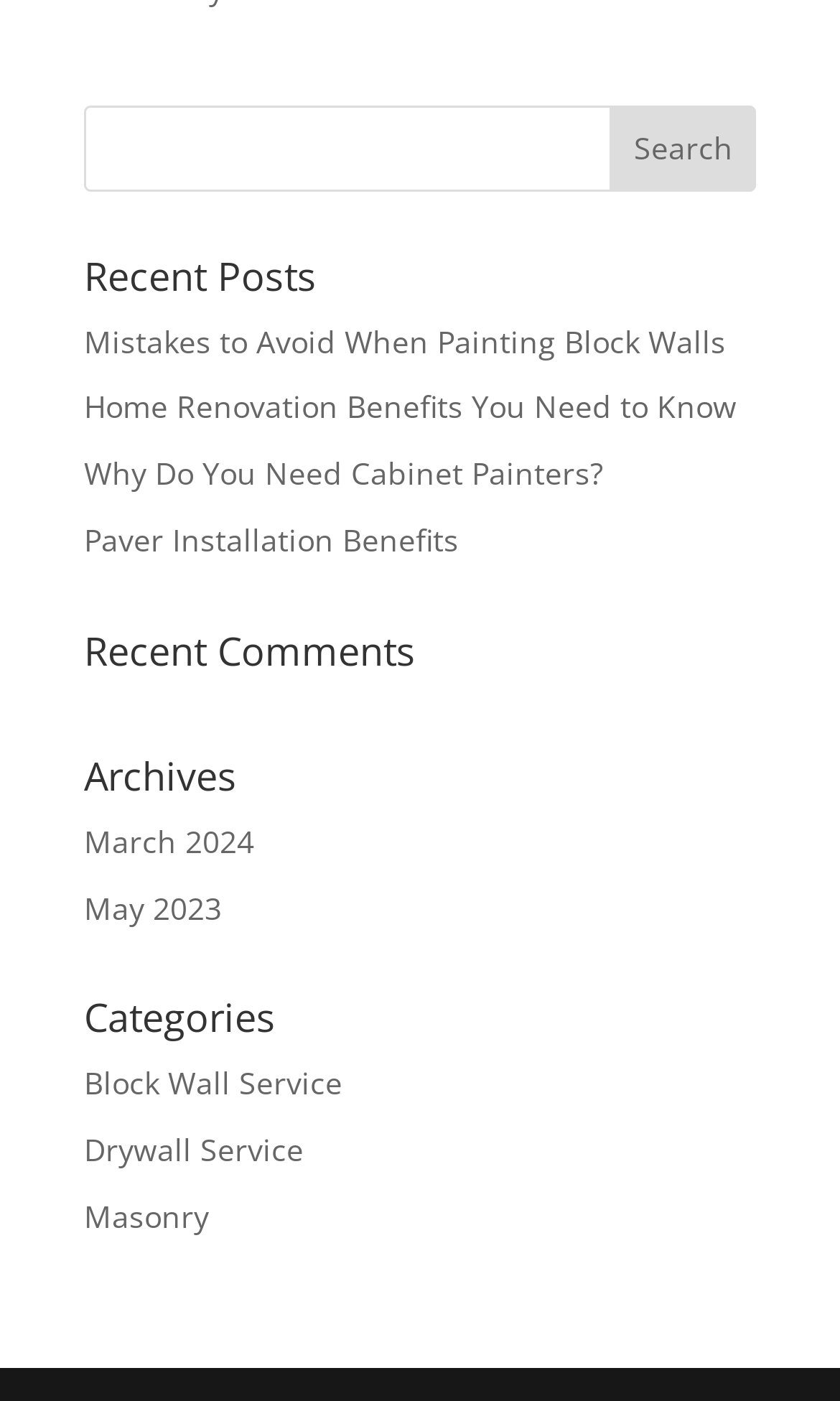Given the description "May 2023", determine the bounding box of the corresponding UI element.

[0.1, 0.633, 0.264, 0.662]